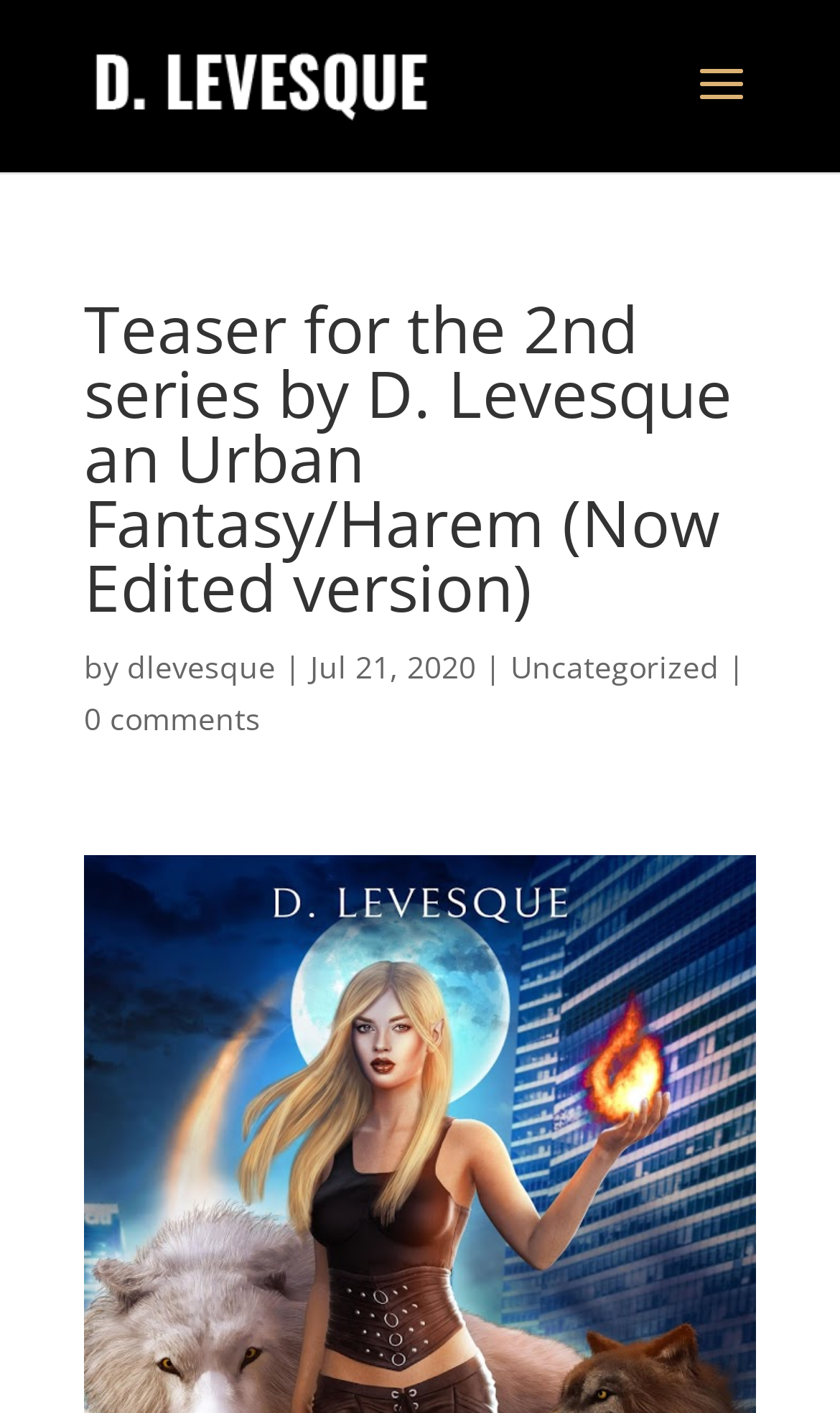Explain the features and main sections of the webpage comprehensively.

The webpage appears to be an author's page, specifically showcasing a teaser for the 2nd series by D. Levesque, an Urban Fantasy/Harem novel. 

At the top, there is a link to "D. Levesque Author" accompanied by an image, both positioned near the top left corner of the page. 

Below this, a prominent heading occupies most of the page's width, displaying the title "Teaser for the 2nd series by D. Levesque an Urban Fantasy/Harem (Now Edited version)". 

On the right side of the page, there are several links and text elements arranged vertically. A link to "dlevesque" is followed by a vertical bar, then the text "Jul 21, 2020", which likely indicates the publication date. Further down, there is a link to "Uncategorized", possibly a category or tag related to the novel. 

Near the bottom left of the page, a link to "0 comments" suggests that the page may allow readers to leave comments or engage in discussions about the novel.